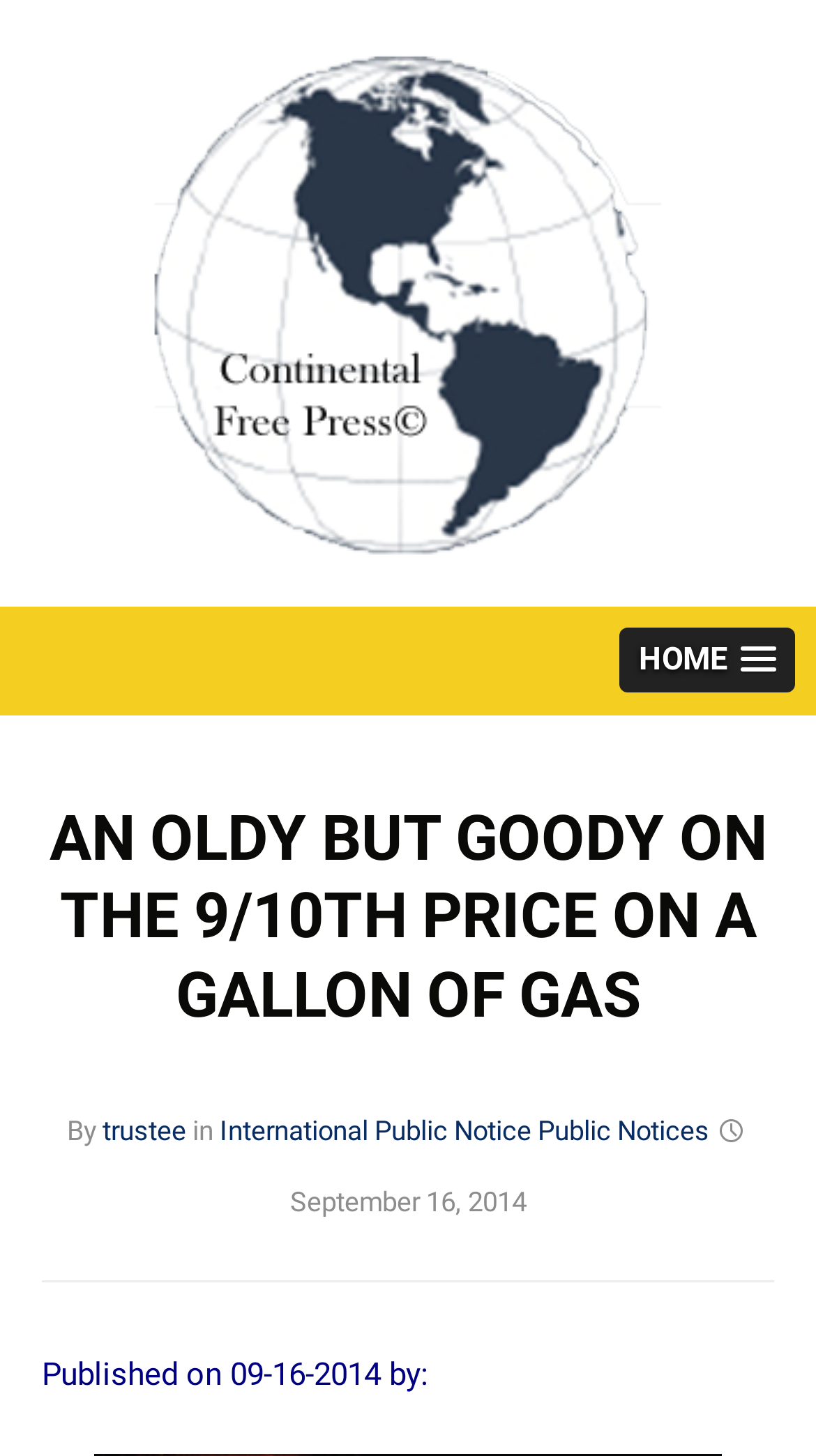Answer in one word or a short phrase: 
Who is the author of the article?

trustee